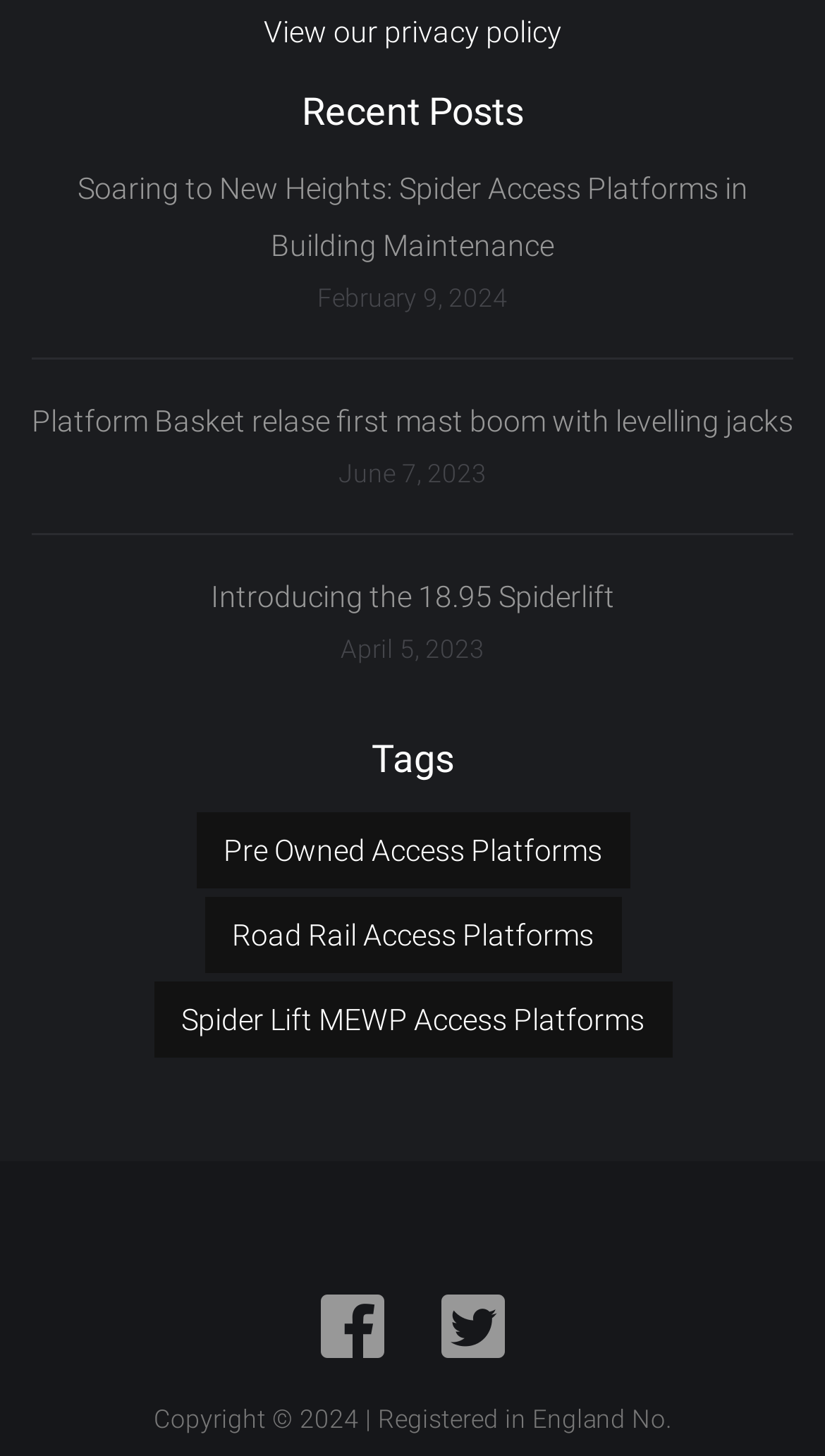Identify the bounding box coordinates for the UI element described as follows: "View our privacy policy". Ensure the coordinates are four float numbers between 0 and 1, formatted as [left, top, right, bottom].

[0.319, 0.01, 0.681, 0.033]